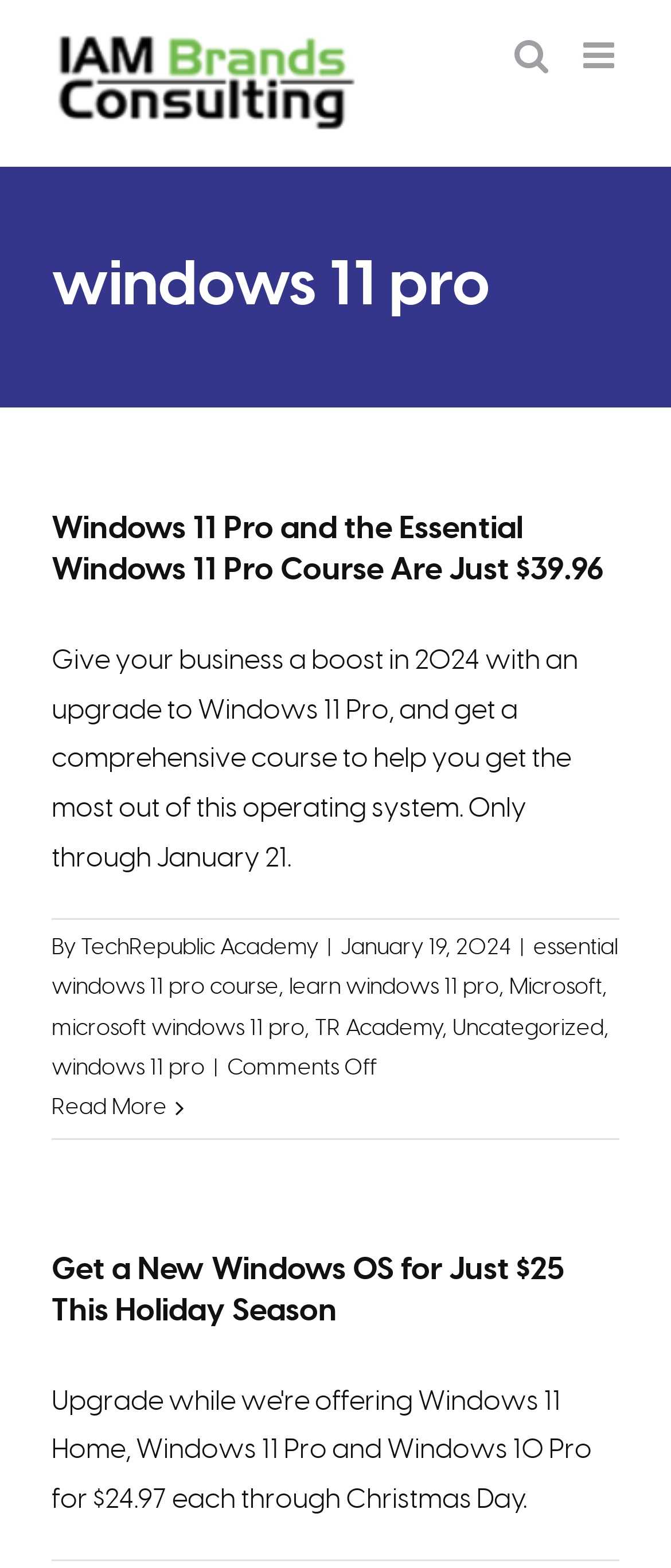What is the name of the course related to Windows 11 Pro?
Can you give a detailed and elaborate answer to the question?

The name of the course can be found in the article heading 'Windows 11 Pro and the Essential Windows 11 Pro Course Are Just $39.96', which mentions the 'Essential Windows 11 Pro Course' as part of the promotion.